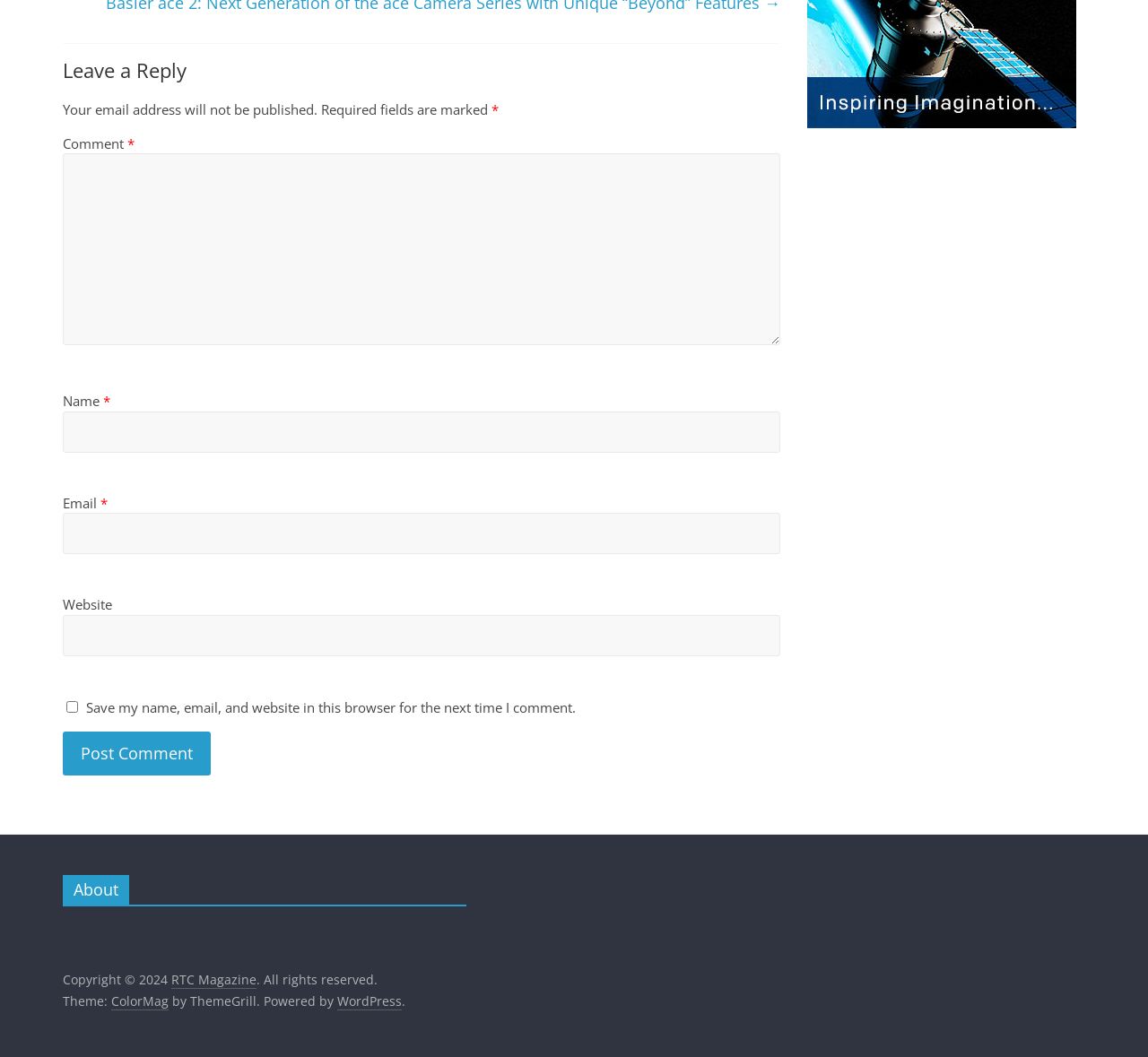Mark the bounding box of the element that matches the following description: "parent_node: Email * aria-describedby="email-notes" name="email"".

[0.055, 0.486, 0.68, 0.525]